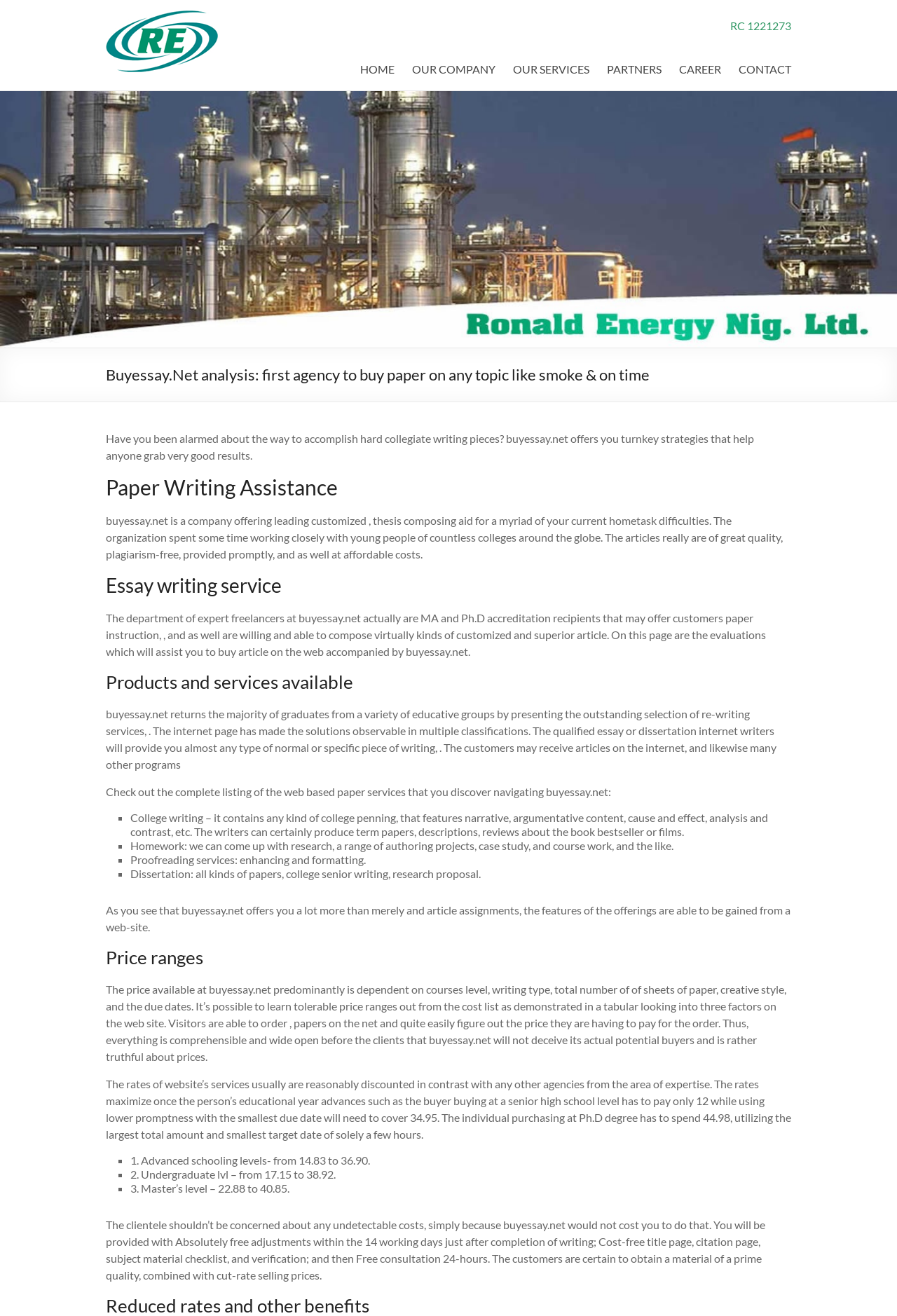Determine the bounding box of the UI component based on this description: "Ronald Energy Nig. Ltd.". The bounding box coordinates should be four float values between 0 and 1, i.e., [left, top, right, bottom].

[0.117, 0.011, 0.204, 0.095]